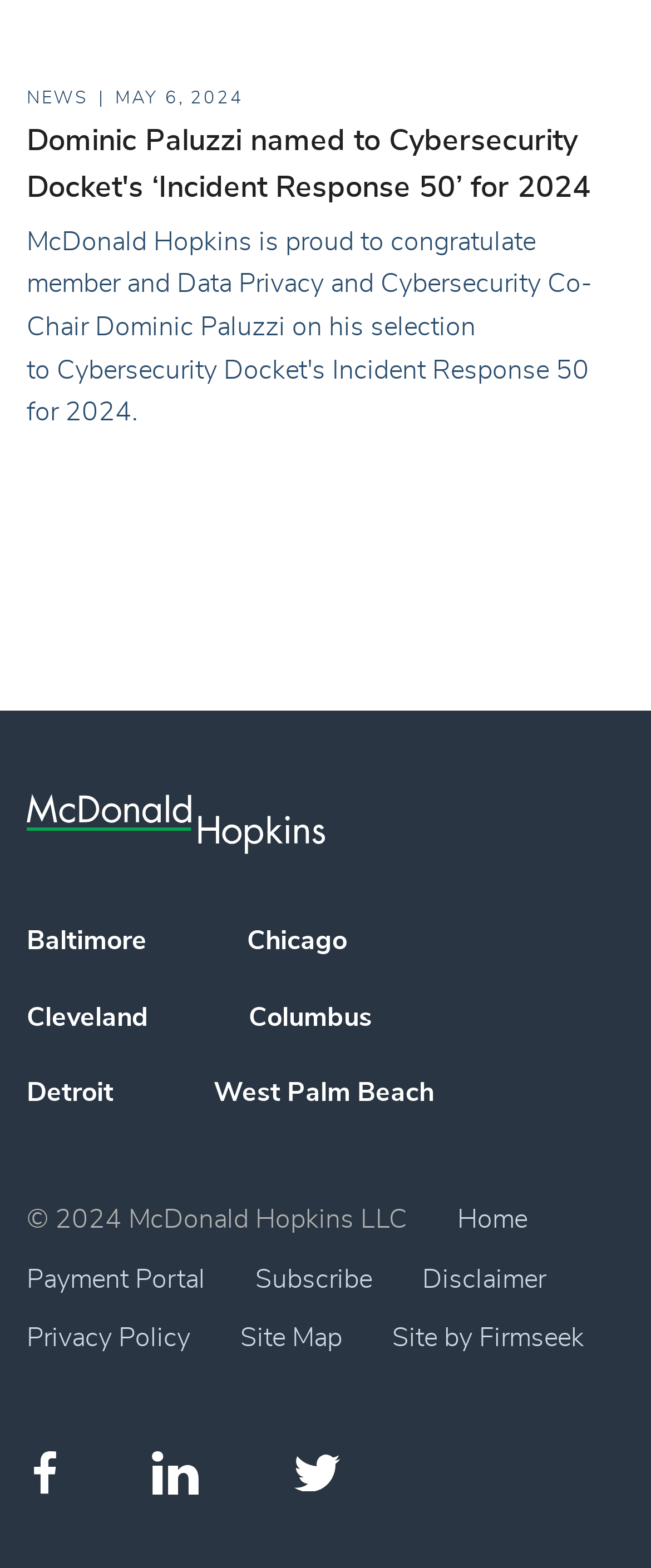Please determine the bounding box coordinates of the area that needs to be clicked to complete this task: 'Visit Baltimore office'. The coordinates must be four float numbers between 0 and 1, formatted as [left, top, right, bottom].

[0.041, 0.592, 0.226, 0.609]